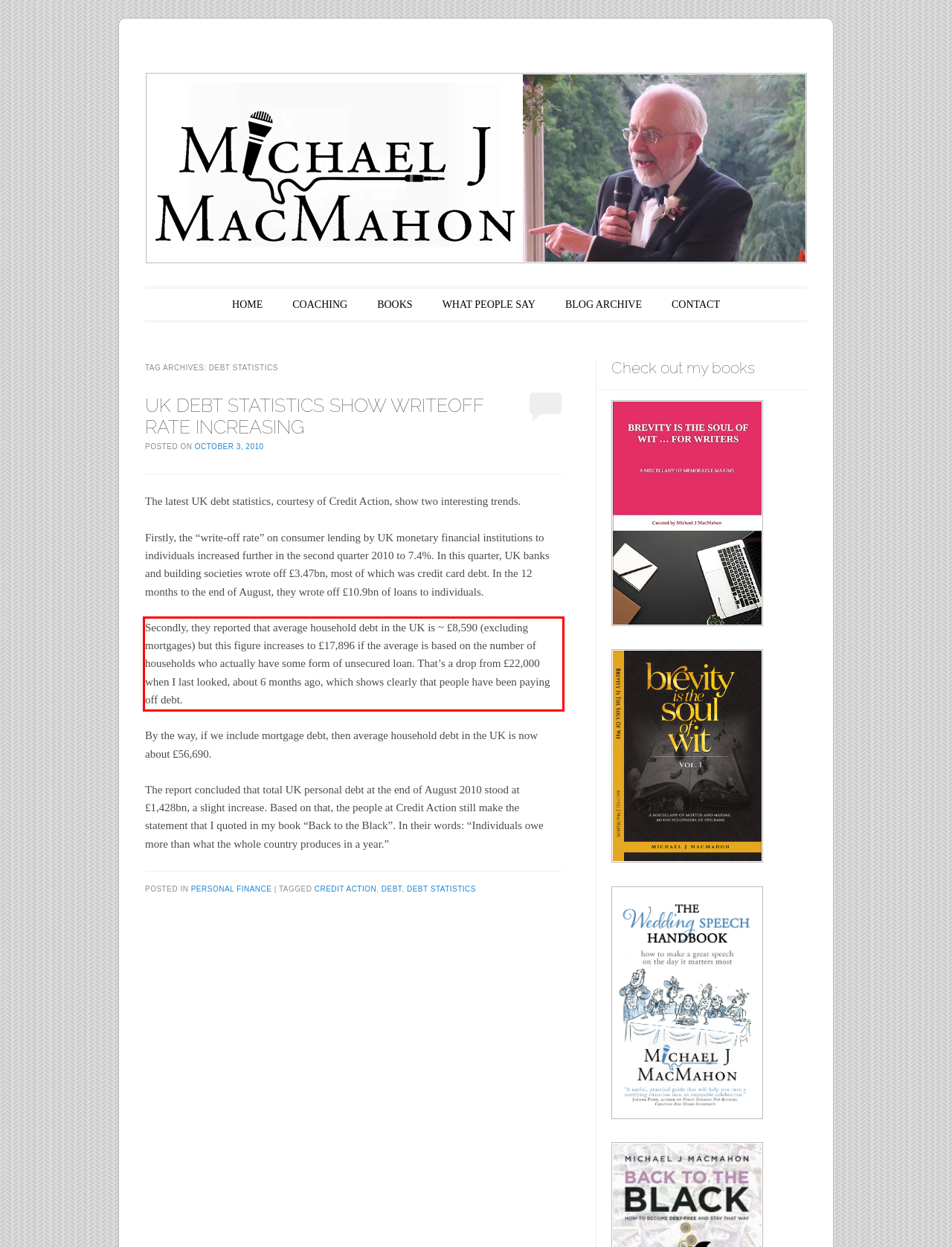Please look at the webpage screenshot and extract the text enclosed by the red bounding box.

Secondly, they reported that average household debt in the UK is ~ £8,590 (excluding mortgages) but this figure increases to £17,896 if the average is based on the number of households who actually have some form of unsecured loan. That’s a drop from £22,000 when I last looked, about 6 months ago, which shows clearly that people have been paying off debt.